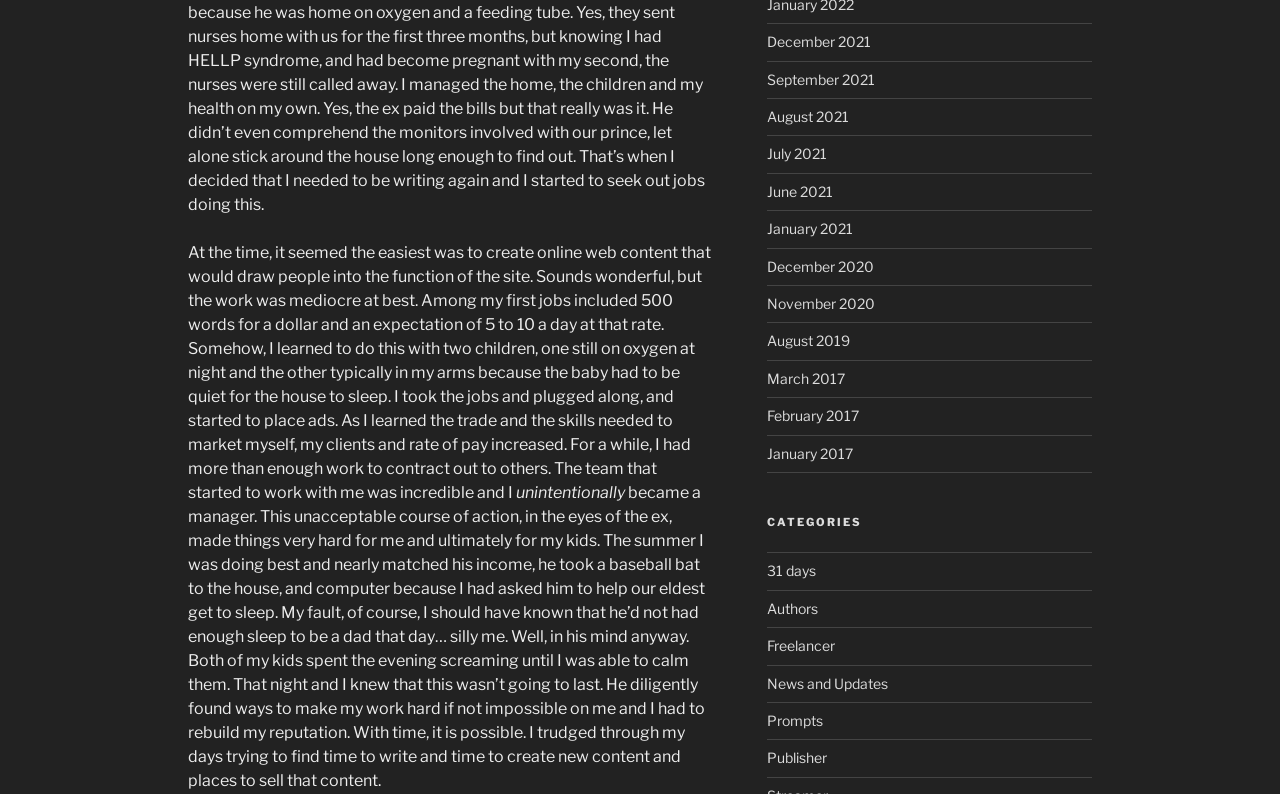What is the earliest month listed on the webpage?
Answer the question based on the image using a single word or a brief phrase.

February 2017